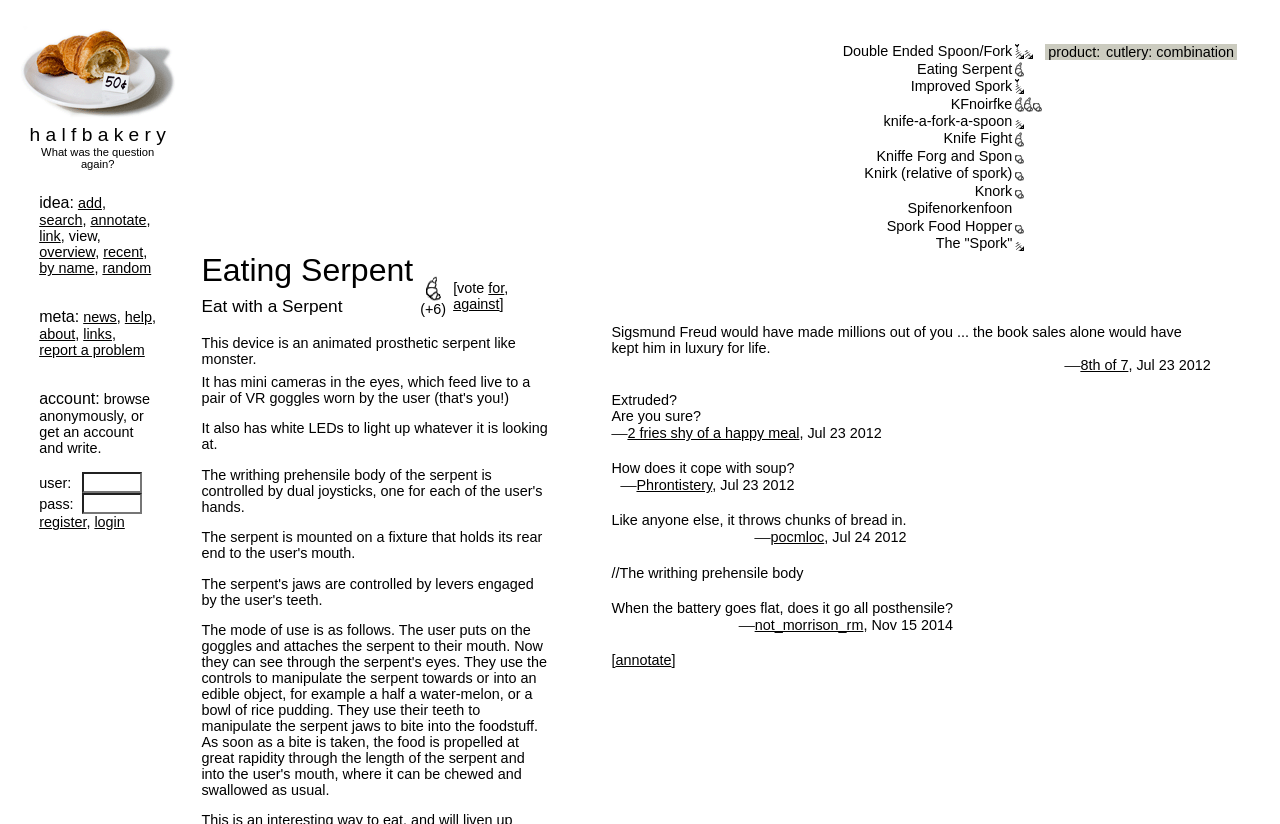Describe in detail what you see on the webpage.

The webpage is titled "Halfbakery: Eating Serpent" and features a prominent image of half a croissant on a plate with a sign that says "50c" at the top left corner. Below the image, there is a text "What was the question again?".

On the left side of the page, there is a navigation menu with various links, including "add", "search", "annotate", "link", "view", "overview", "recent", "by name", "random", "news", "help", "about", "links", and "report a problem". The menu is divided into two sections, with the top section containing links related to ideas and the bottom section containing links related to accounts.

In the main content area, there is a table with multiple rows, each containing a list of links to different ideas, such as "Double Ended Spoon/Fork", "Eating Serpent", "Improved Spork", and many others. Each idea has a rating displayed next to it, represented by a combination of plus and minus signs. The ideas are listed in a compact format, with multiple ideas per row.

At the bottom of the page, there is a login section with a username and password input field, as well as a "register" link and a "login" button.